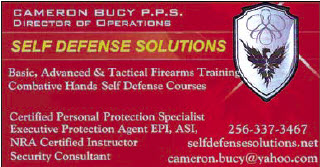Please reply to the following question using a single word or phrase: 
What is Cameron Bucy certified in?

NRA certified instructor